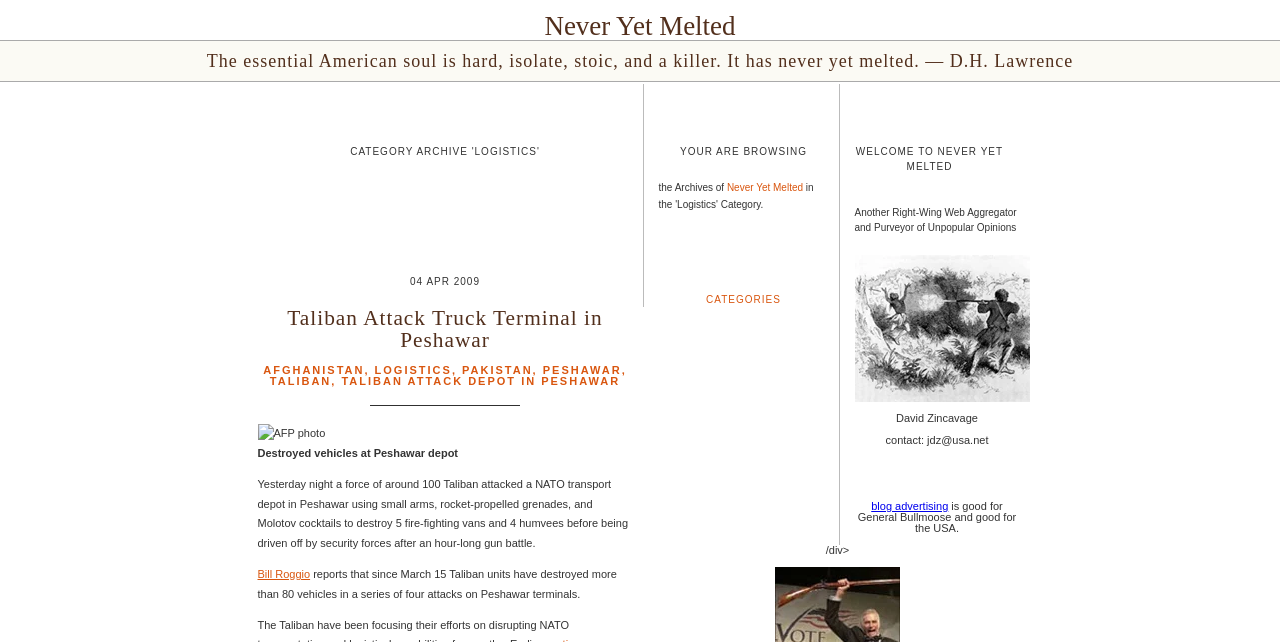Find and provide the bounding box coordinates for the UI element described with: "Twitter".

None